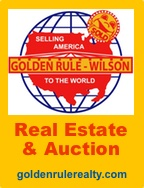What is the color of the background in the advertisement?
Please answer the question with a detailed and comprehensive explanation.

The overall bright yellow background of the advertisement is mentioned in the caption, which adds to the eye-catching appeal of the ad.